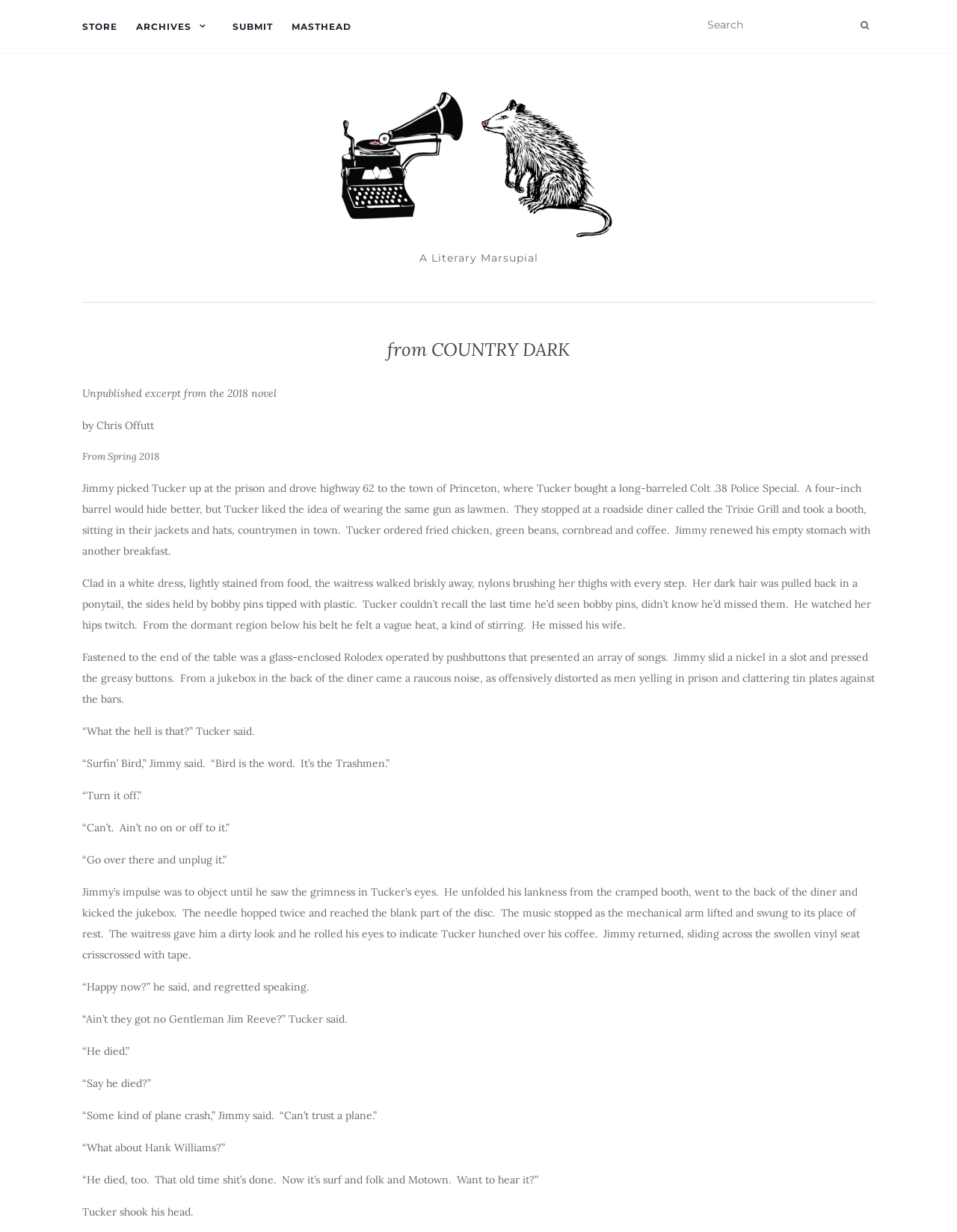Who wrote the novel excerpt?
Analyze the image and provide a thorough answer to the question.

I found the answer by reading the static text 'by Chris Offutt' which is located below the heading 'from COUNTRY DARK' and above the novel excerpt.